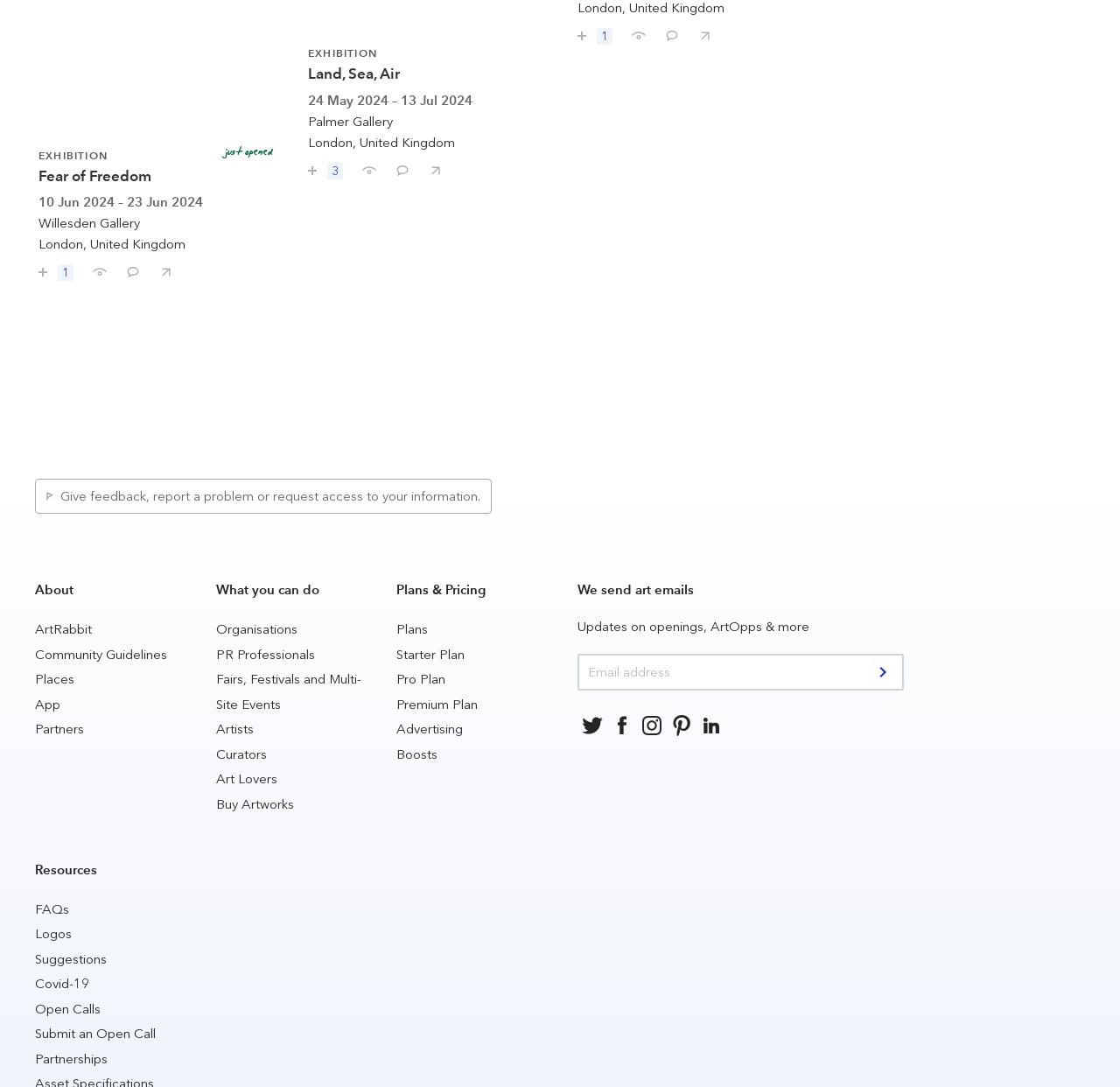Using the information shown in the image, answer the question with as much detail as possible: What is the purpose of the 'Plans & Pricing' section?

The 'Plans & Pricing' section contains links to 'Plans', 'Starter Plan', 'Pro Plan', and 'Premium Plan', suggesting that this section is intended to display the website's pricing plans to users.